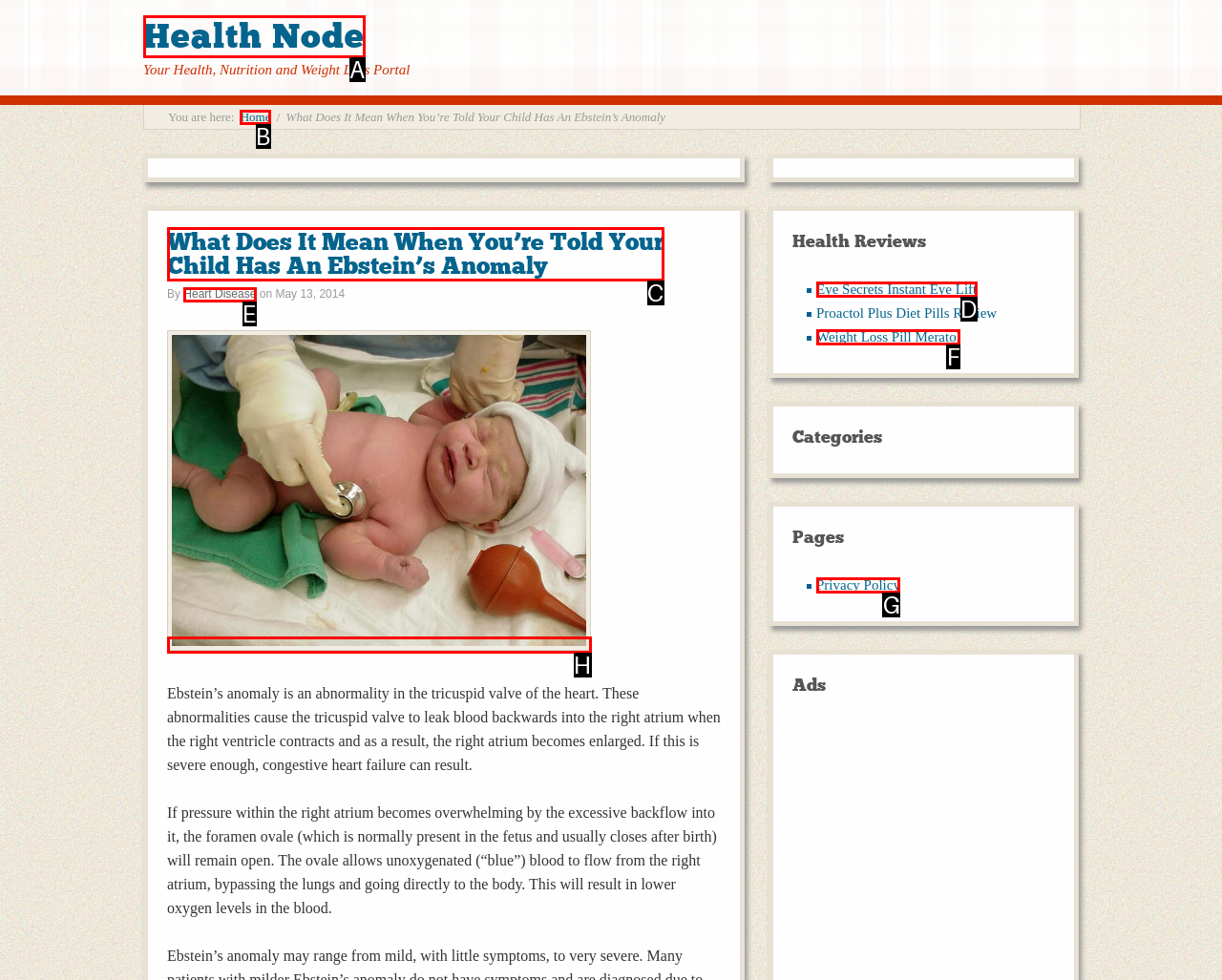Based on the element described as: title="newbornbaby.jpg"
Find and respond with the letter of the correct UI element.

H